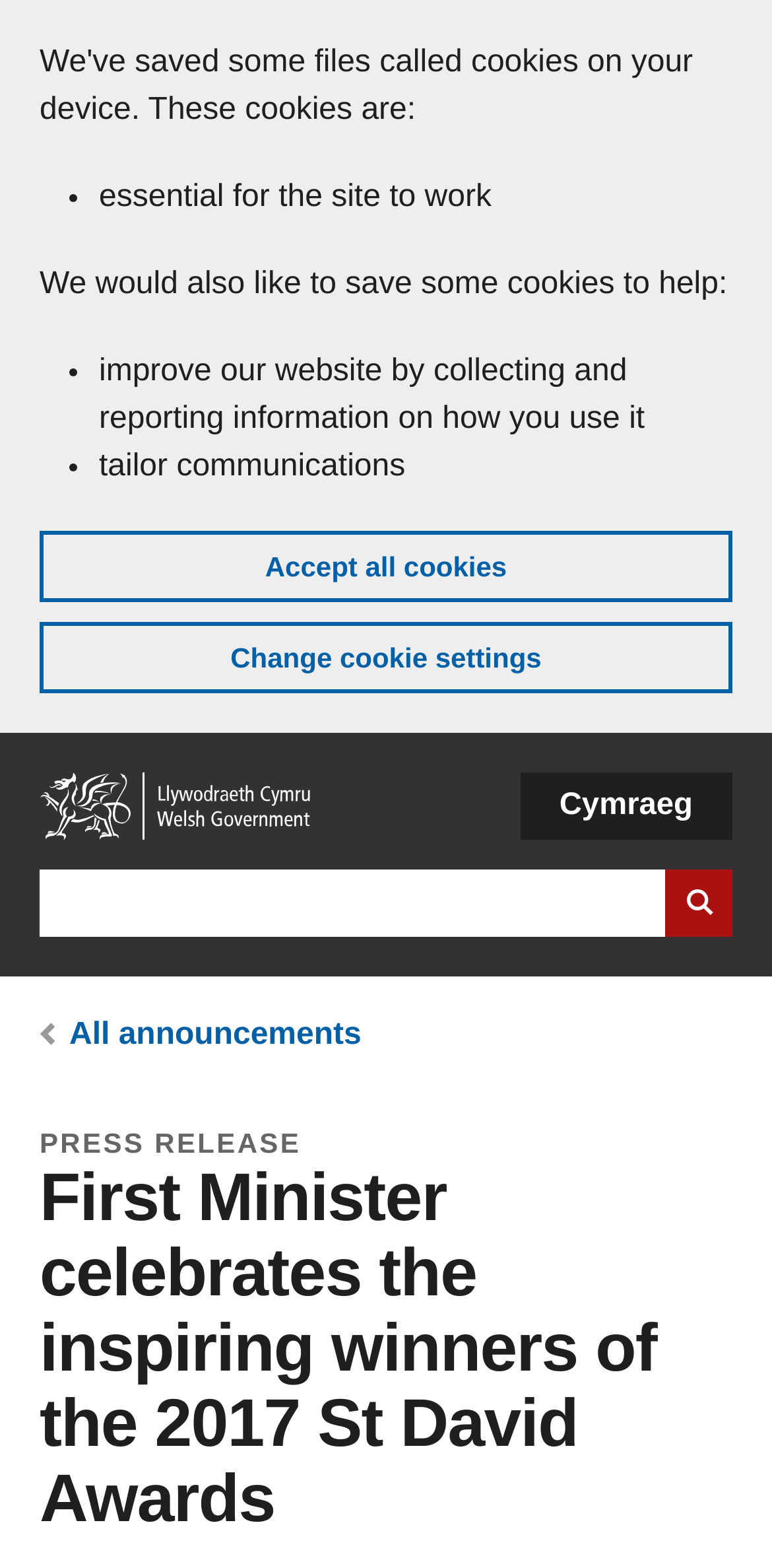Please answer the following question using a single word or phrase: 
What type of content is available on this website?

Announcements